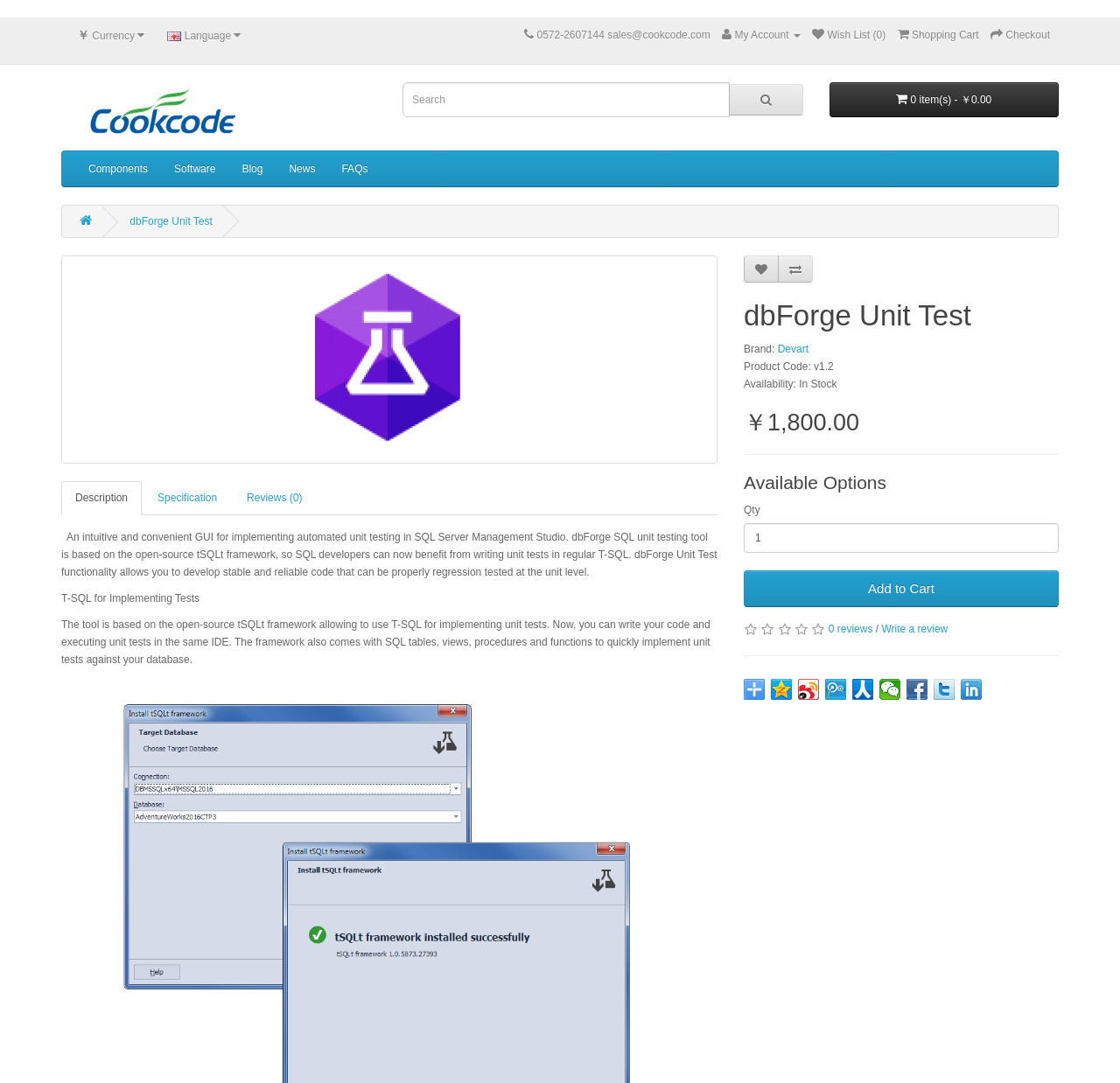Please reply to the following question using a single word or phrase: 
What is the price of the software?

￥1,800.00